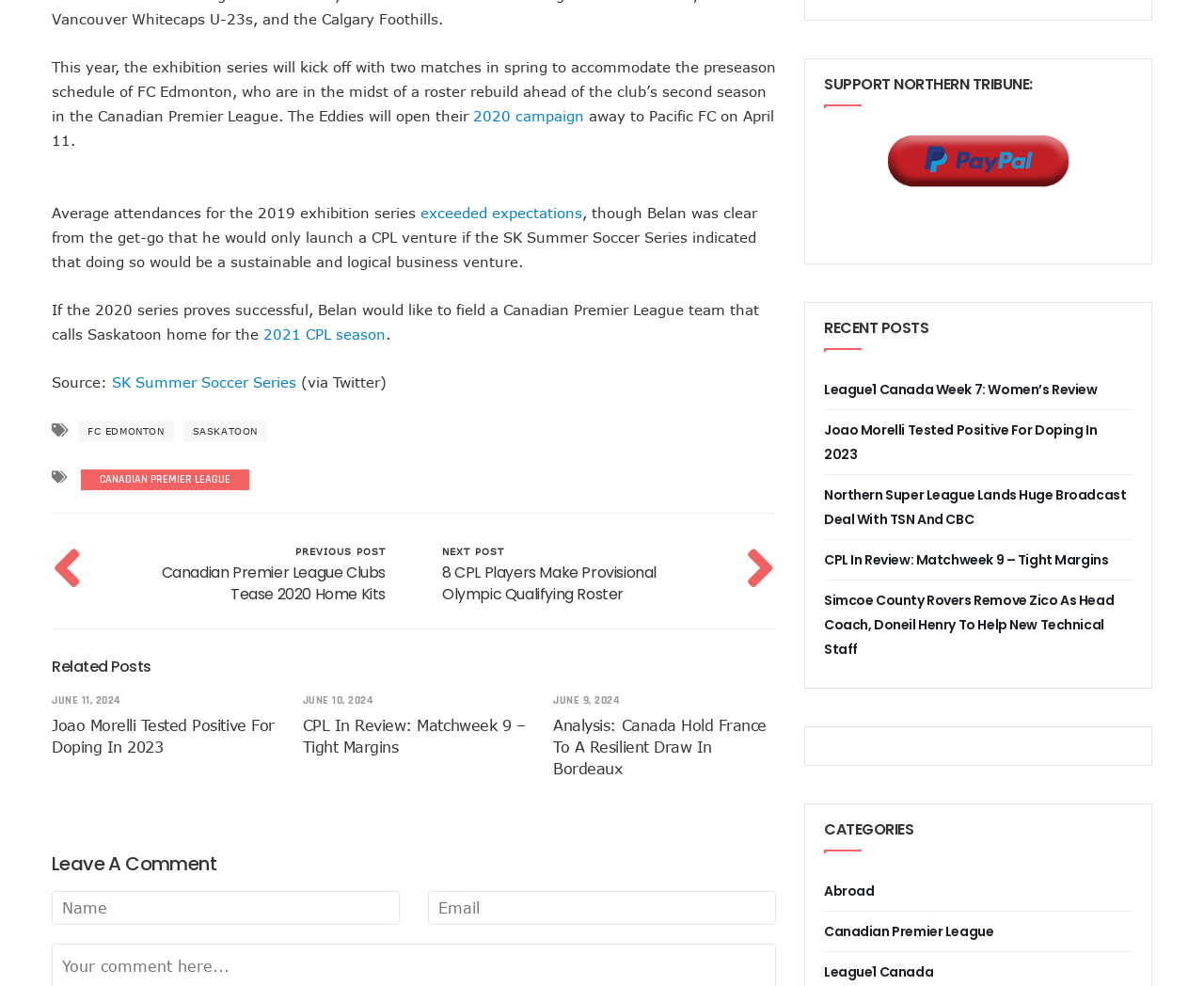Predict the bounding box of the UI element that fits this description: "2021 CPL season".

[0.219, 0.33, 0.32, 0.347]